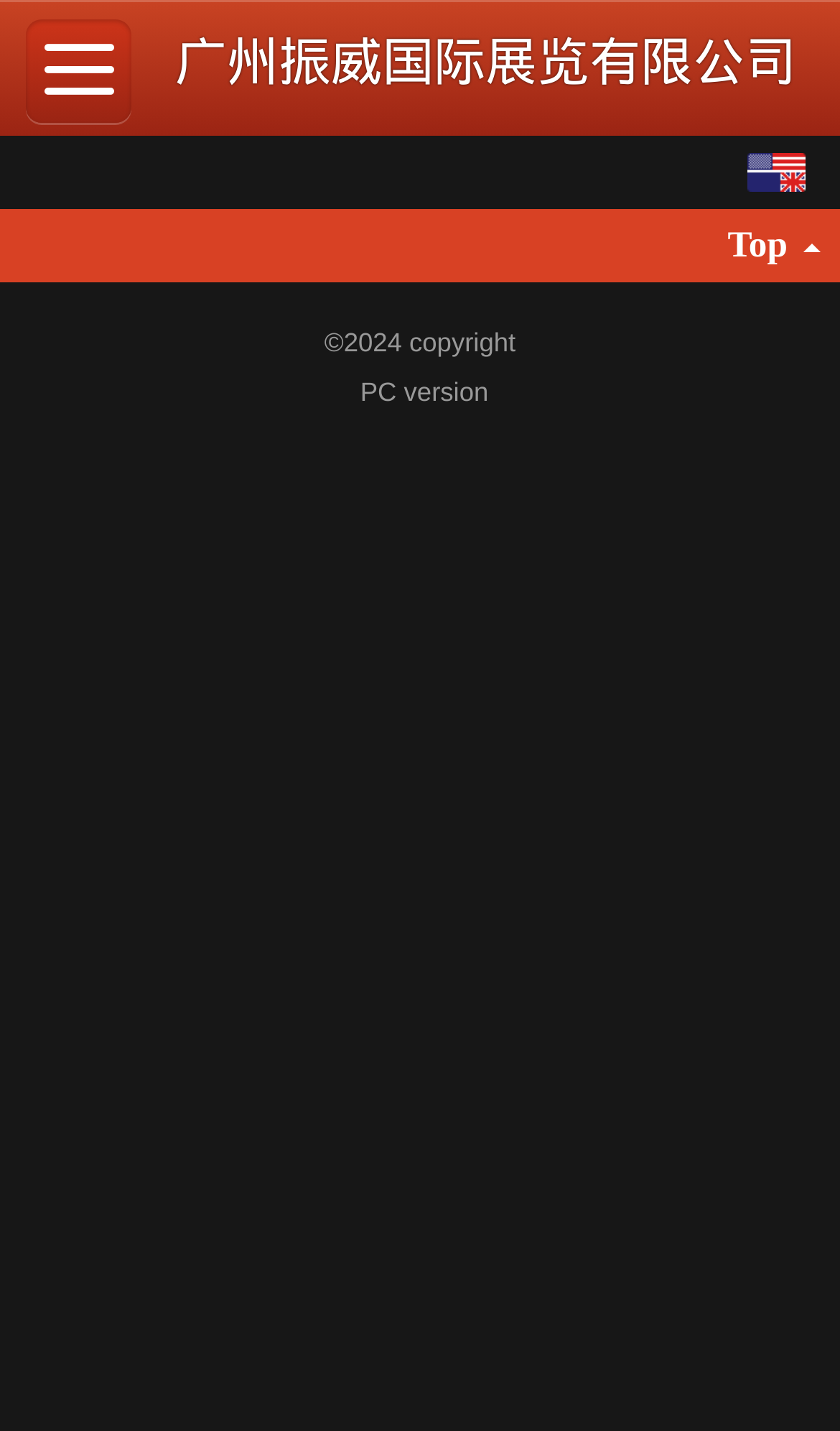Refer to the element description PC version and identify the corresponding bounding box in the screenshot. Format the coordinates as (top-left x, top-left y, bottom-right x, bottom-right y) with values in the range of 0 to 1.

[0.429, 0.263, 0.581, 0.284]